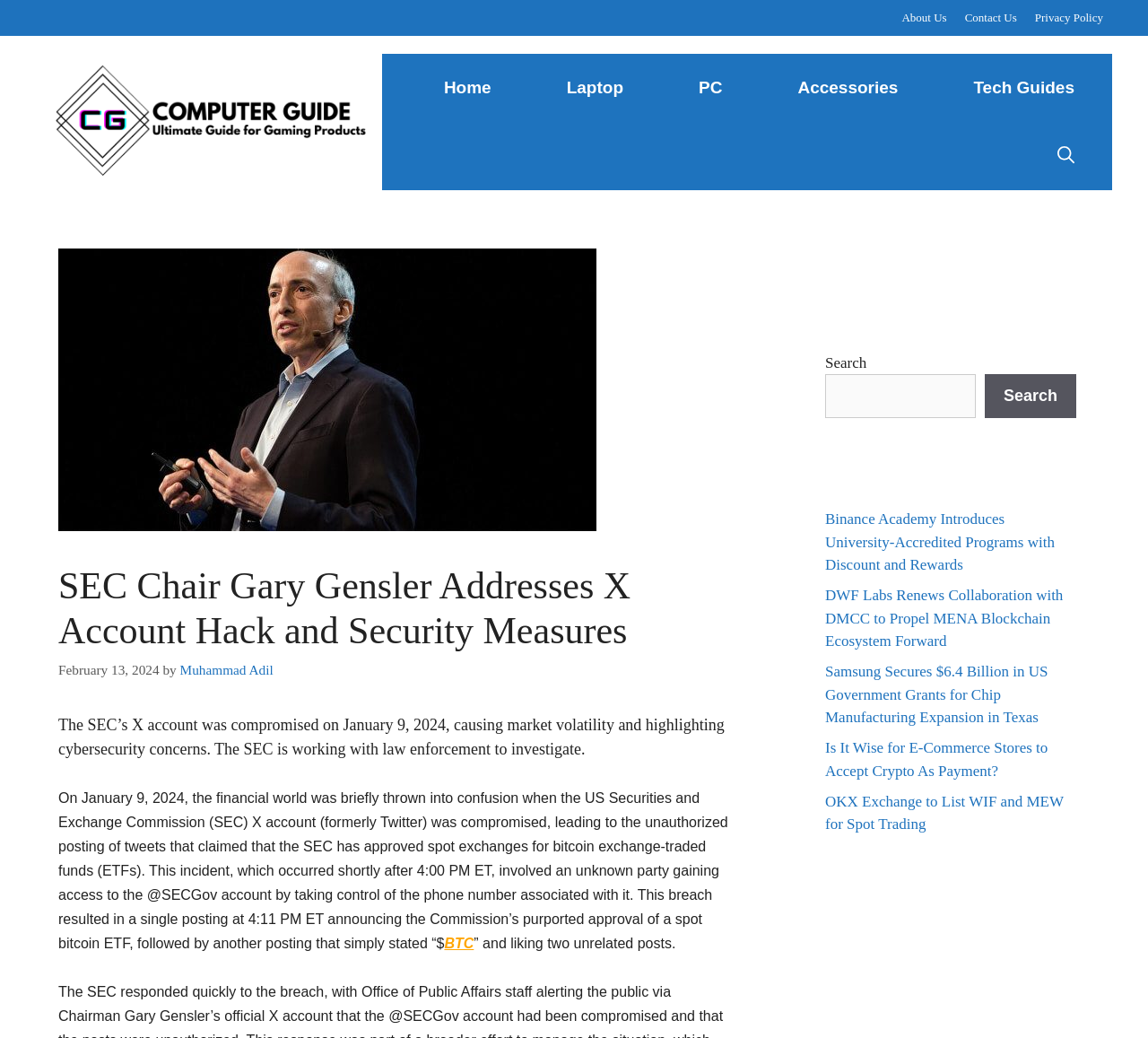Analyze the image and provide a detailed answer to the question: What is the date of the article?

I found the date of the article by looking at the time element with the text 'February 13, 2024', which is a child element of the header element with the text 'SEC Chair Gary Gensler Addresses X Account Hack and Security Measures'.